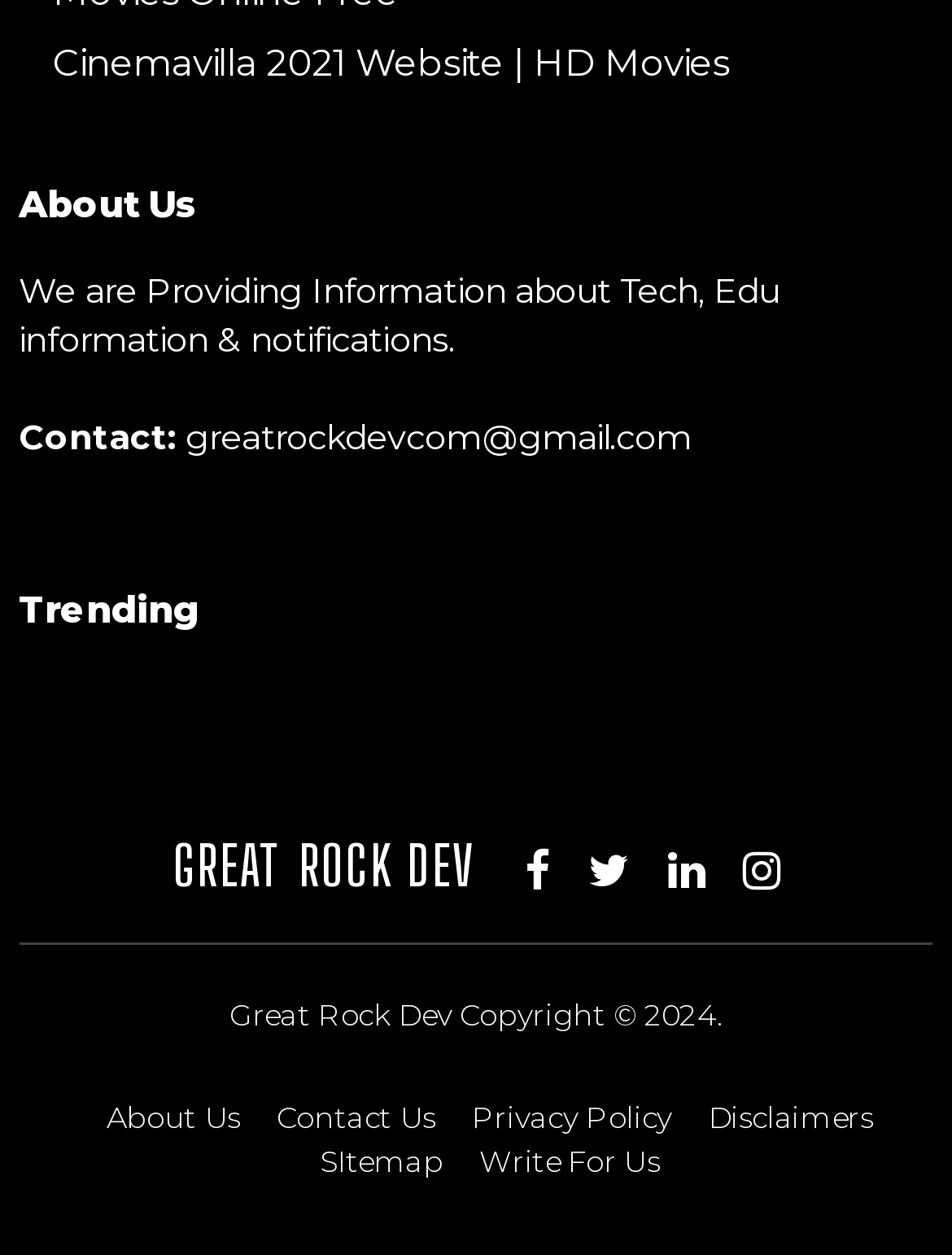Find the bounding box coordinates of the element to click in order to complete this instruction: "Contact through email". The bounding box coordinates must be four float numbers between 0 and 1, denoted as [left, top, right, bottom].

[0.195, 0.332, 0.727, 0.367]